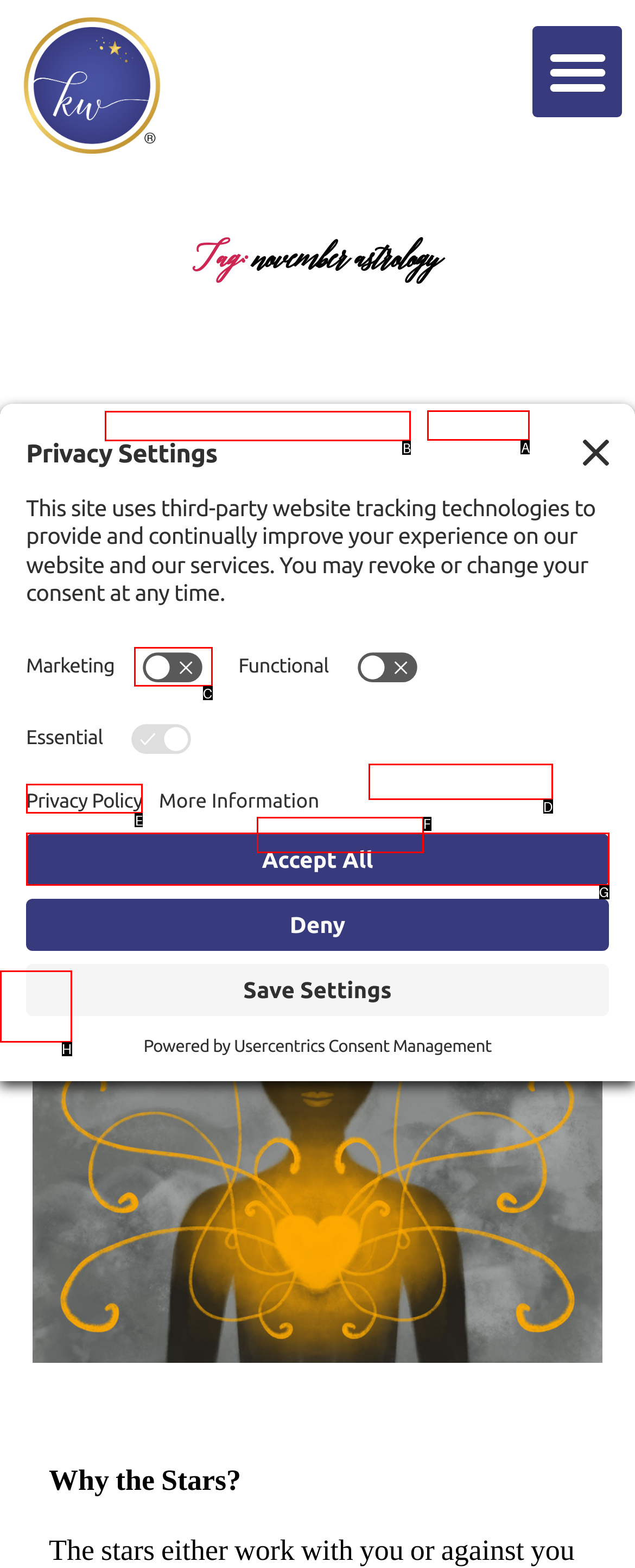Tell me which option I should click to complete the following task: View the Oracle page Answer with the option's letter from the given choices directly.

A